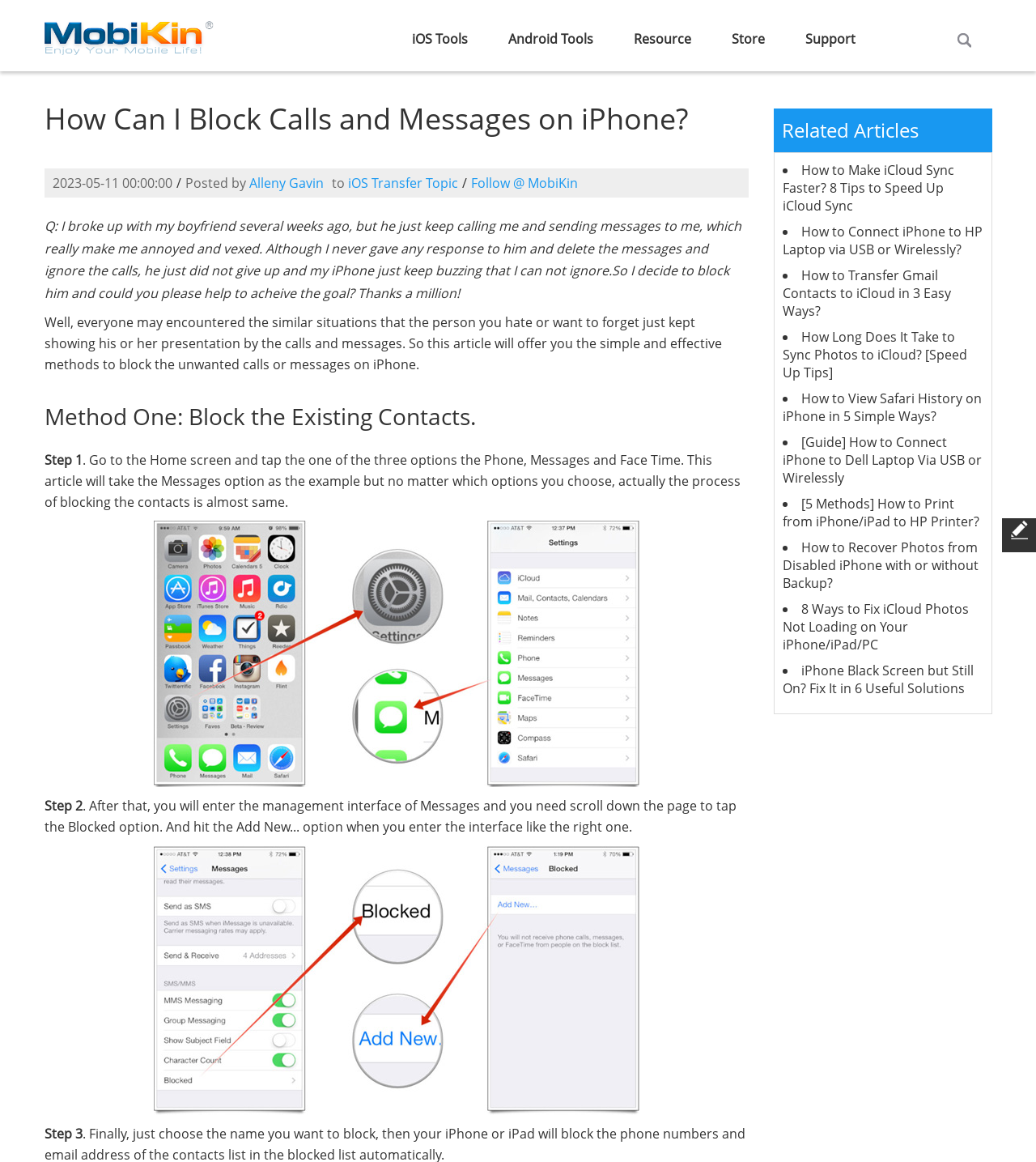Please locate the clickable area by providing the bounding box coordinates to follow this instruction: "Learn about 'Method One: Block the Existing Contacts'".

[0.043, 0.346, 0.723, 0.37]